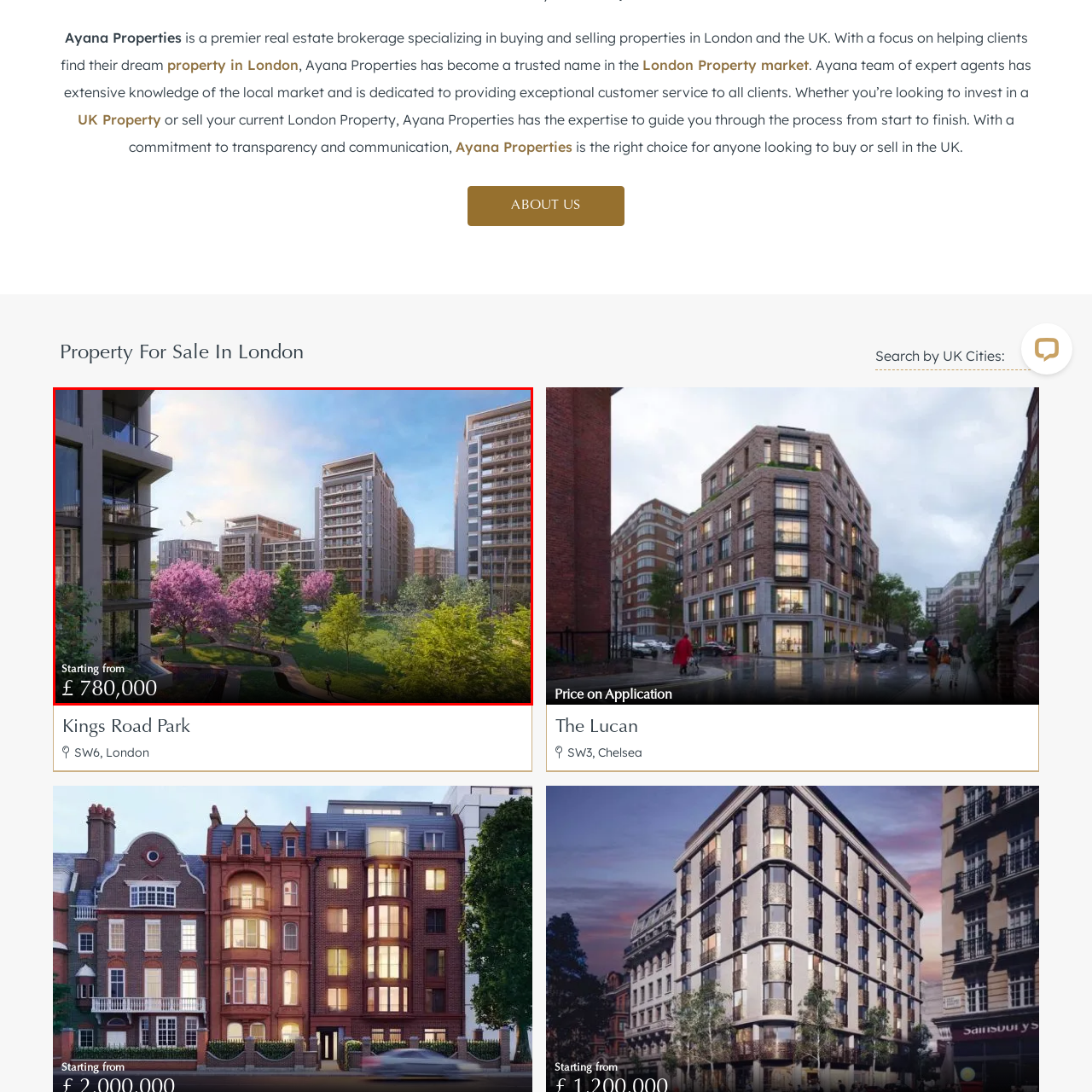Pay attention to the area highlighted by the red boundary and answer the question with a single word or short phrase: 
Where is the Kings Road Park development located?

SW6, London